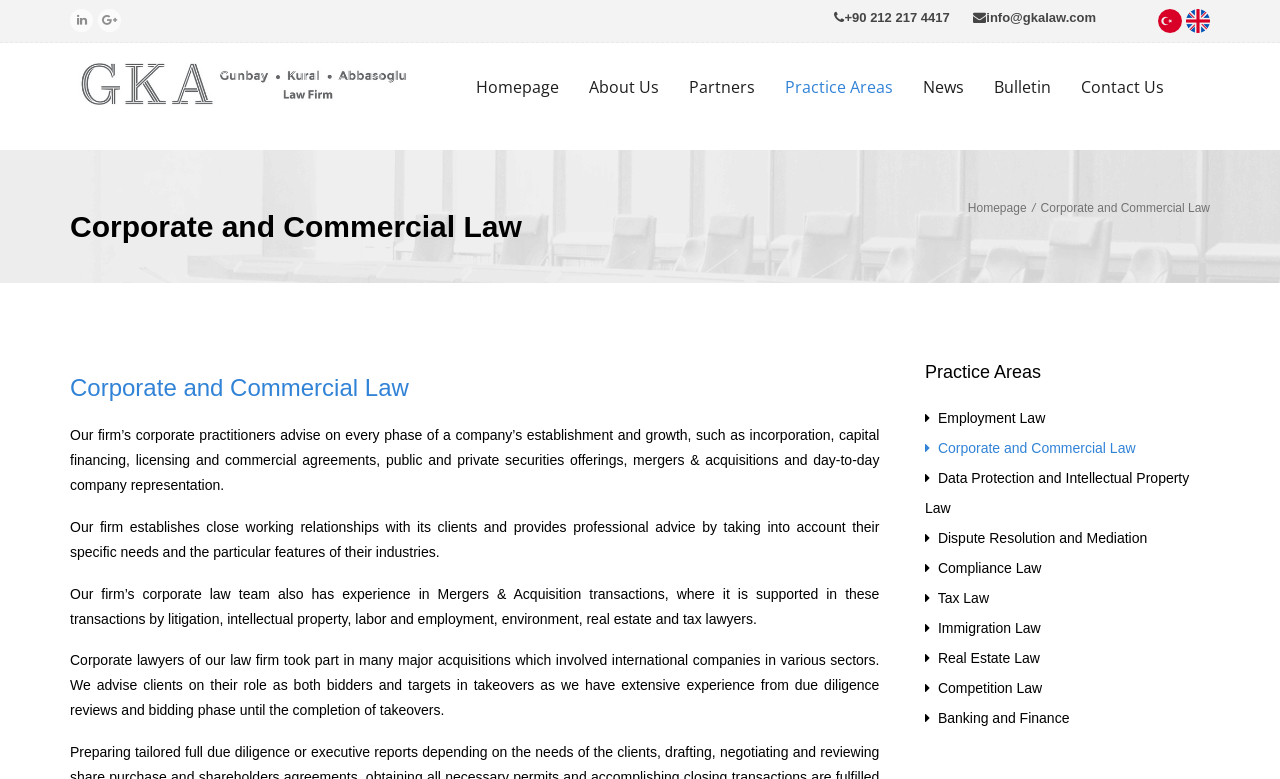What is the name of the law firm?
Using the visual information from the image, give a one-word or short-phrase answer.

GKA Law Firm